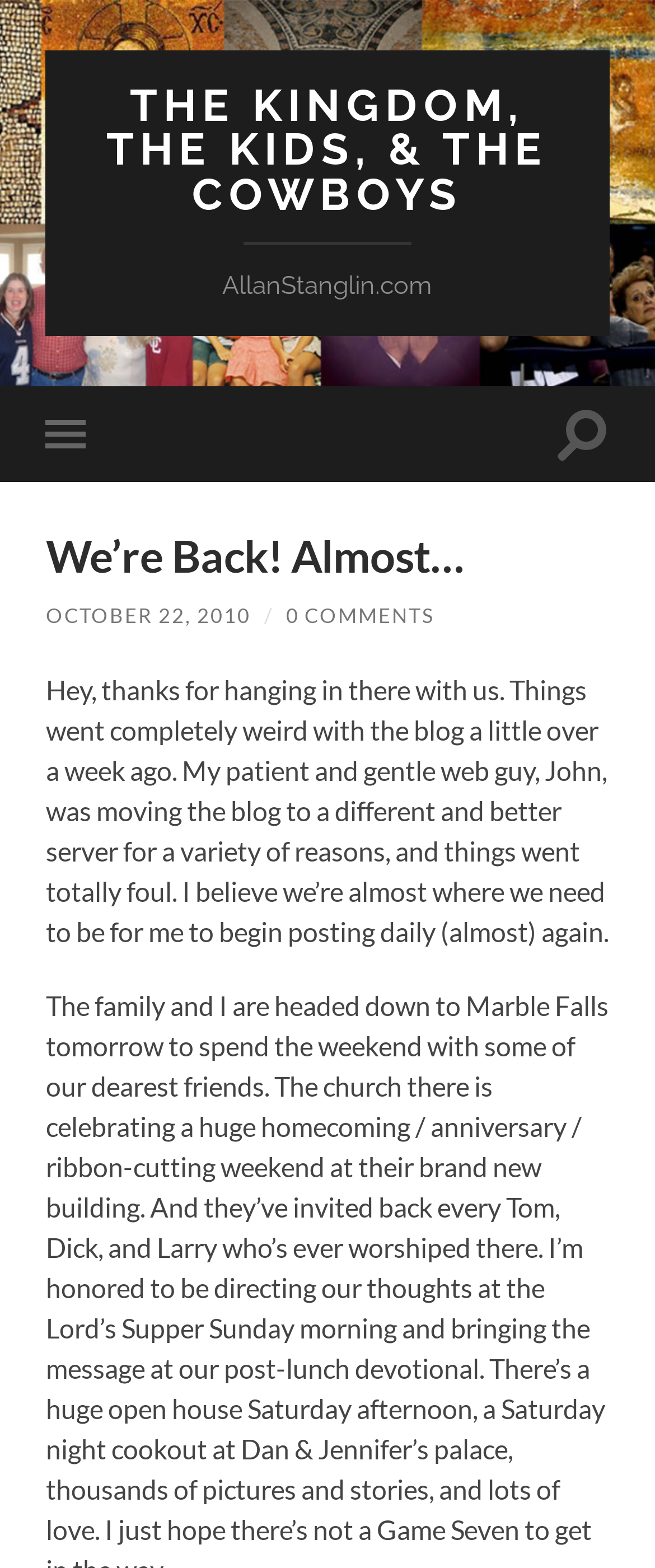Using the provided element description: "alt="Julien Harlaut Photographie"", determine the bounding box coordinates of the corresponding UI element in the screenshot.

None